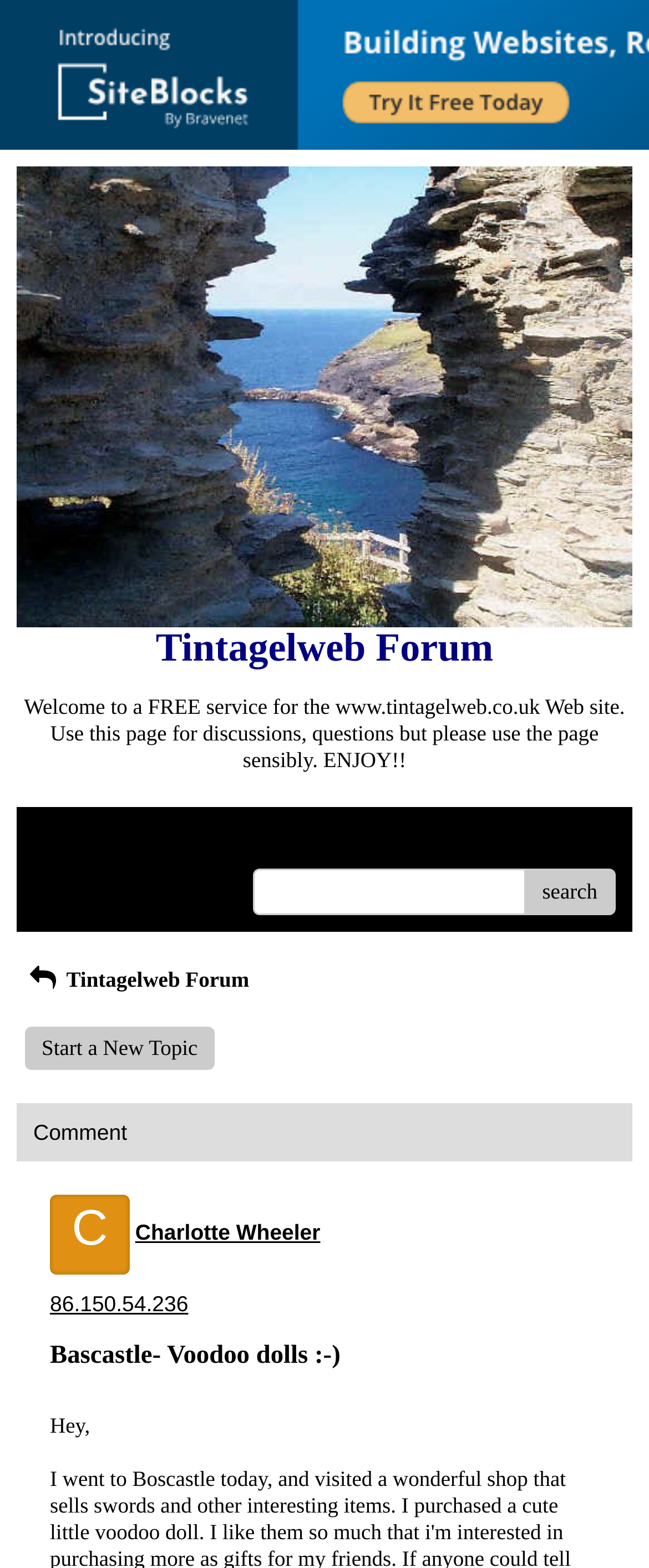Please give a concise answer to this question using a single word or phrase: 
Who is the author of the topic 'Bascastle- Voodoo dolls :-)'?

Charlotte Wheeler